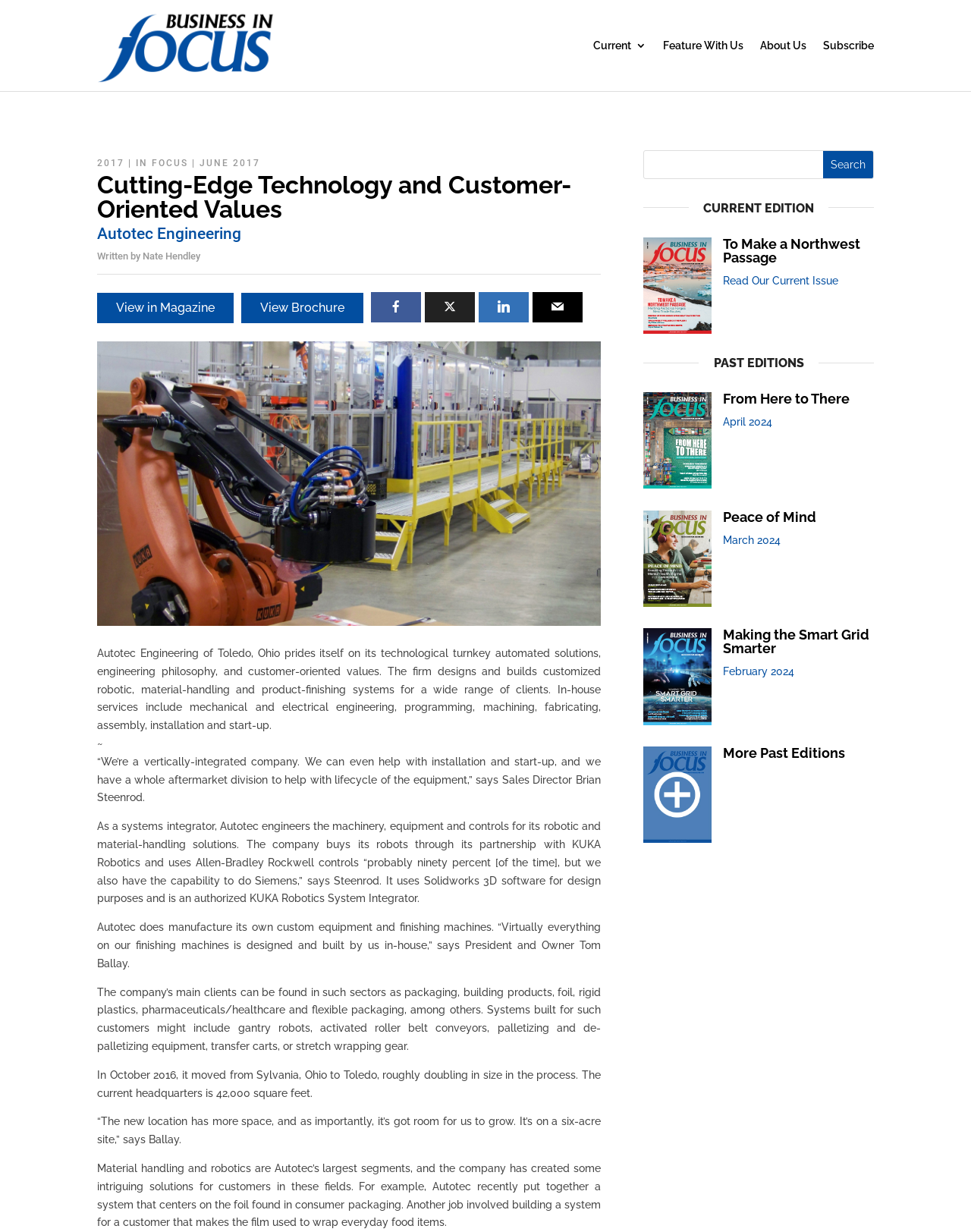Find and extract the text of the primary heading on the webpage.

Cutting-Edge Technology and Customer-Oriented Values